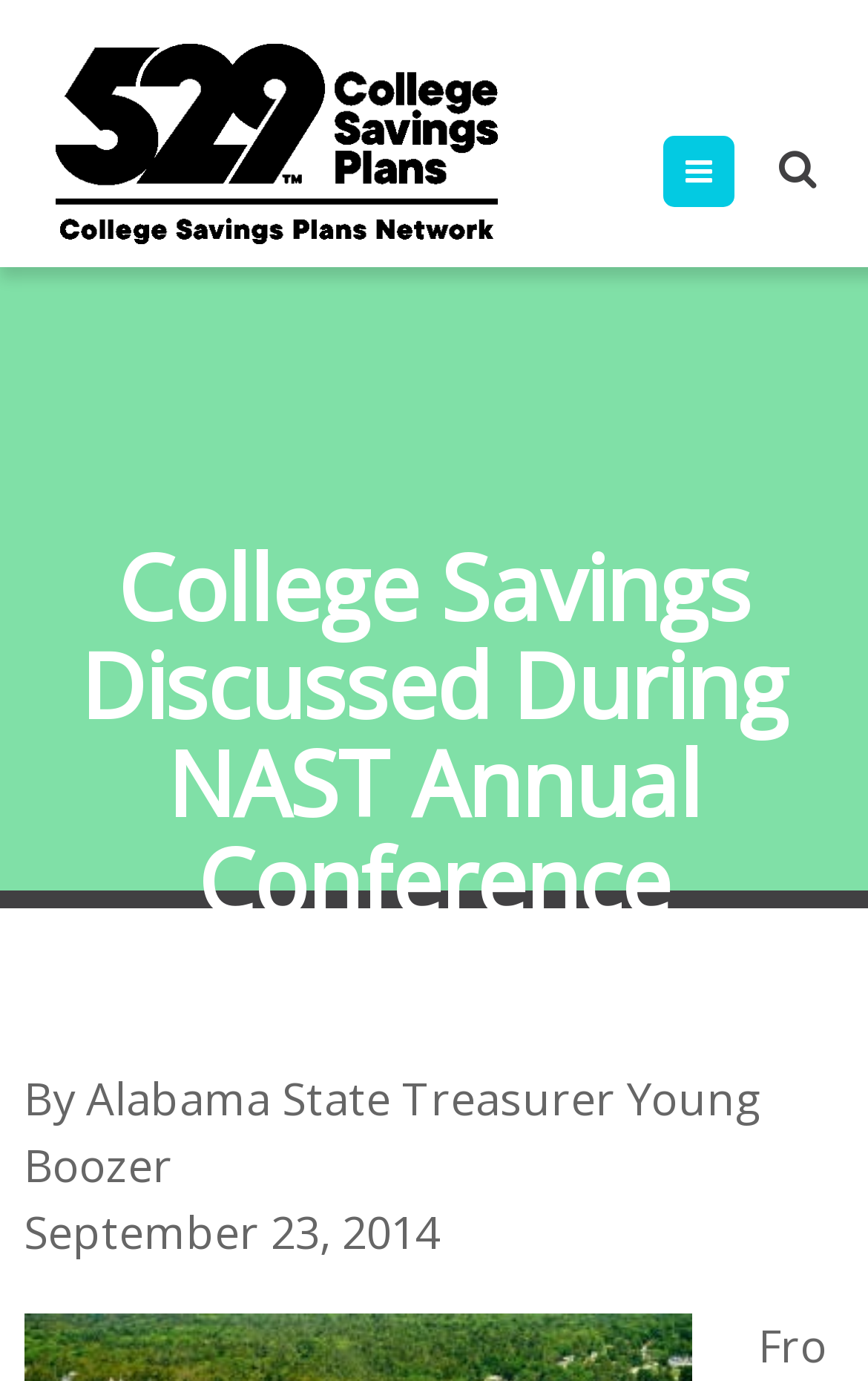Convey a detailed summary of the webpage, mentioning all key elements.

The webpage is about a discussion on college savings during the NAST Annual Conference. At the top left corner, there is a logo image with the text "CSPN" which is also a clickable link. On the top right corner, there are two more links, one with a menu icon and another with a combination of icons. 

Below these links, the main heading of the webpage is prominently displayed, which is the title "College Savings Discussed During NAST Annual Conference". Under this heading, there are two lines of text. The first line is a byline that reads "By Alabama State Treasurer Young Boozer", and the second line is a date that reads "September 23, 2014".